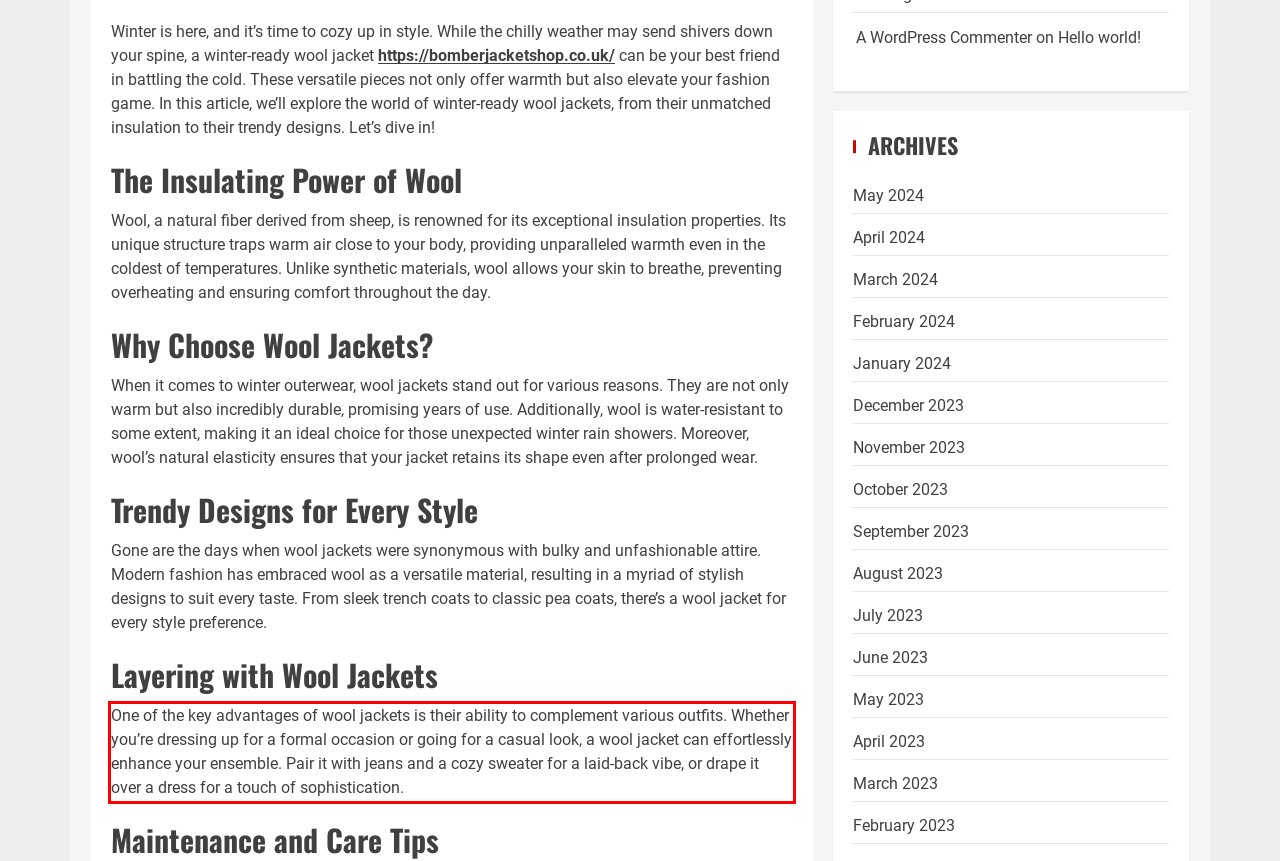You are given a webpage screenshot with a red bounding box around a UI element. Extract and generate the text inside this red bounding box.

One of the key advantages of wool jackets is their ability to complement various outfits. Whether you’re dressing up for a formal occasion or going for a casual look, a wool jacket can effortlessly enhance your ensemble. Pair it with jeans and a cozy sweater for a laid-back vibe, or drape it over a dress for a touch of sophistication.